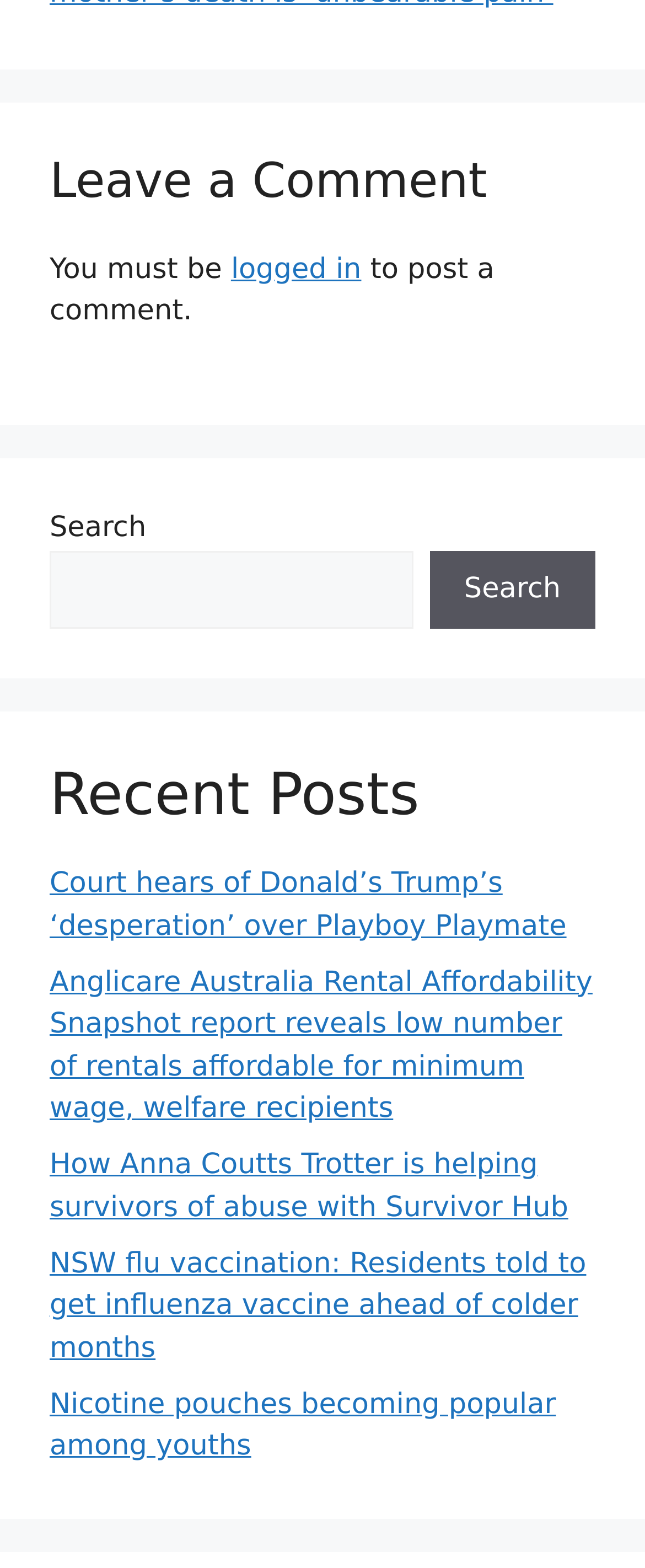Can you look at the image and give a comprehensive answer to the question:
How many sections are there on the webpage?

I analyzed the webpage structure and found three main sections: a comment section at the top, a search section in the middle, and a recent posts section at the bottom.